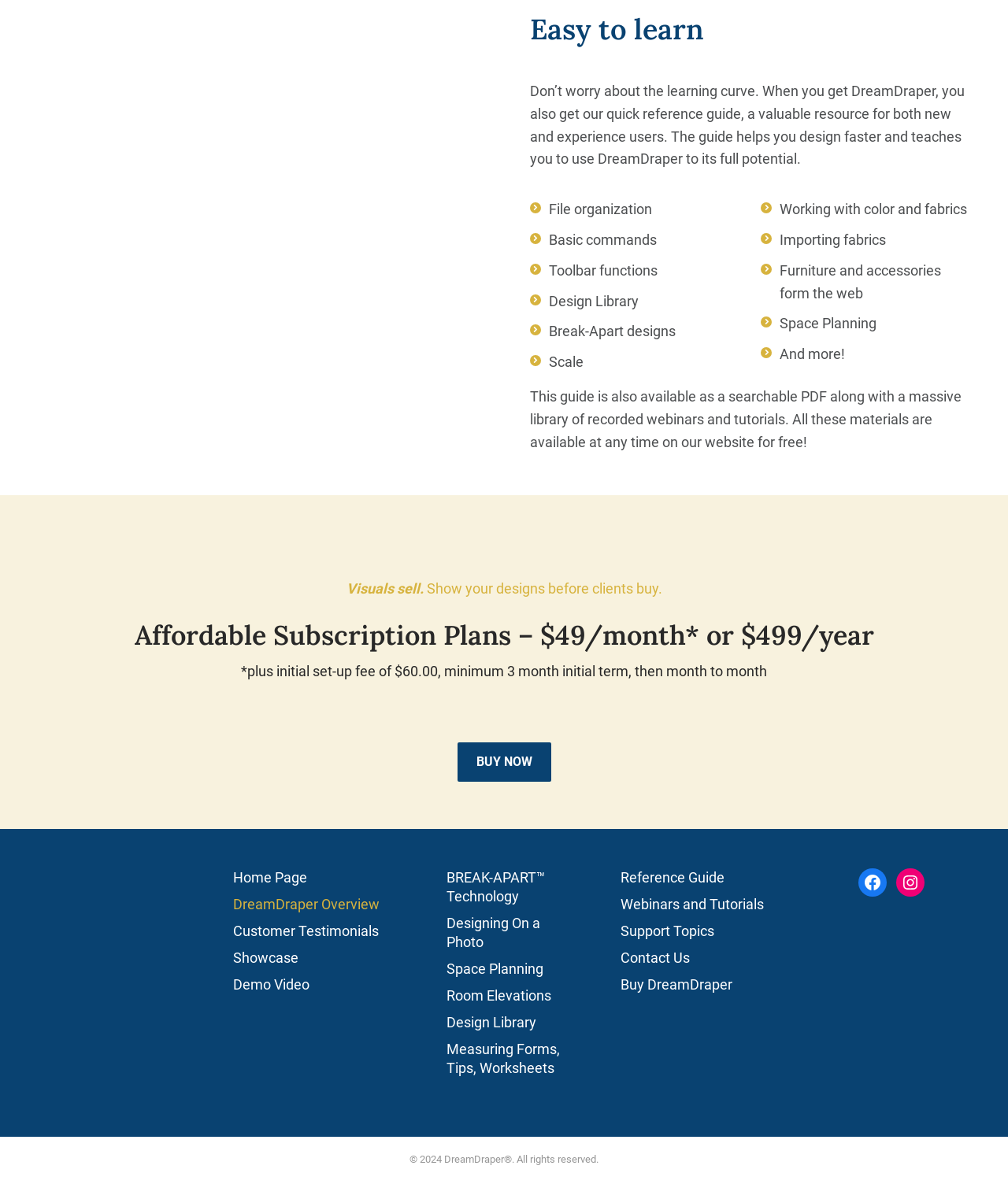What is the monthly subscription price for DreamDraper?
Refer to the image and give a detailed response to the question.

The answer can be found in the section 'Affordable Subscription Plans' where it is mentioned 'Affordable Subscription Plans – $49/month* or $499/year'.